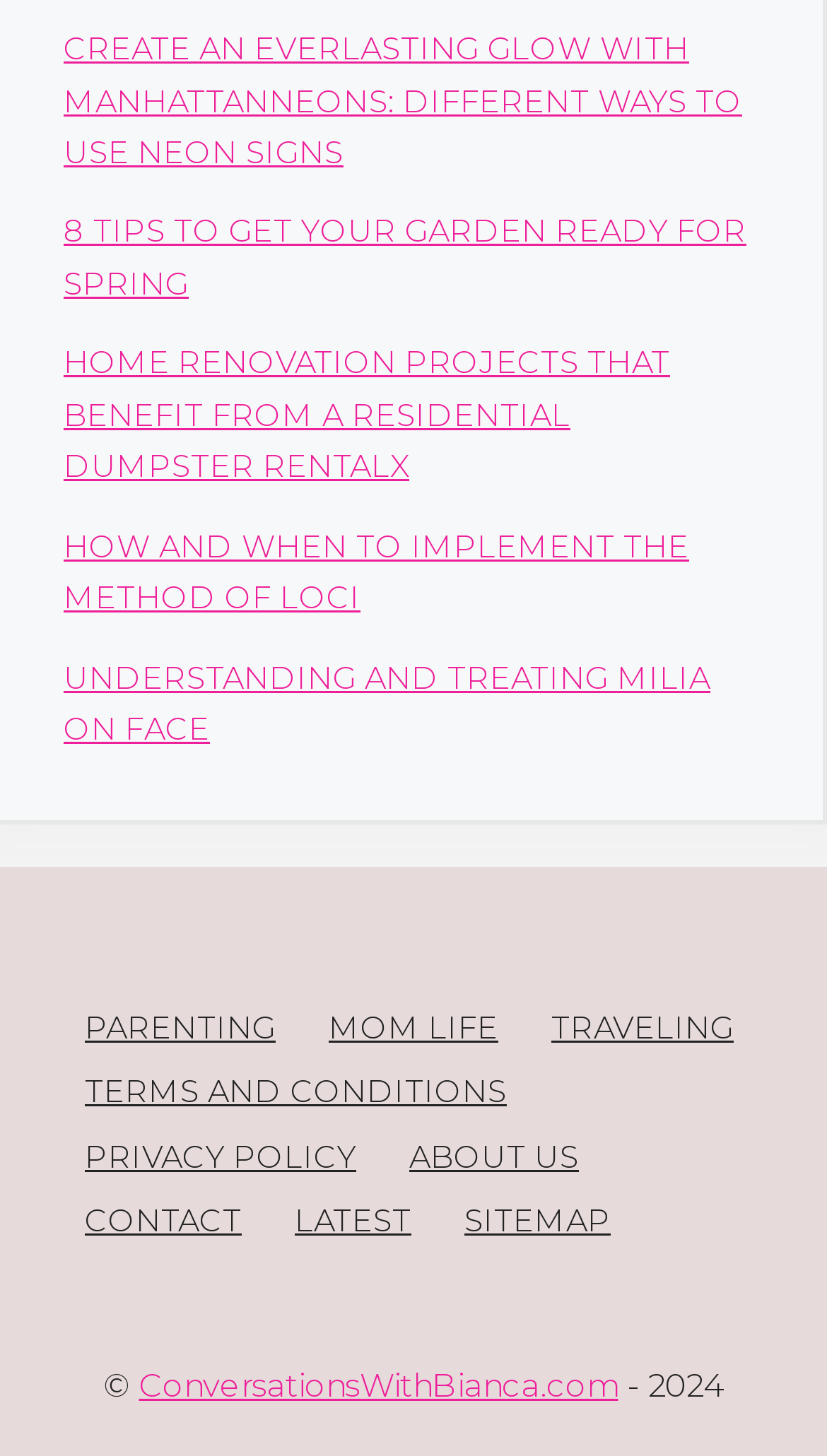How many sections are in the bottom navigation menu?
Using the visual information, respond with a single word or phrase.

7